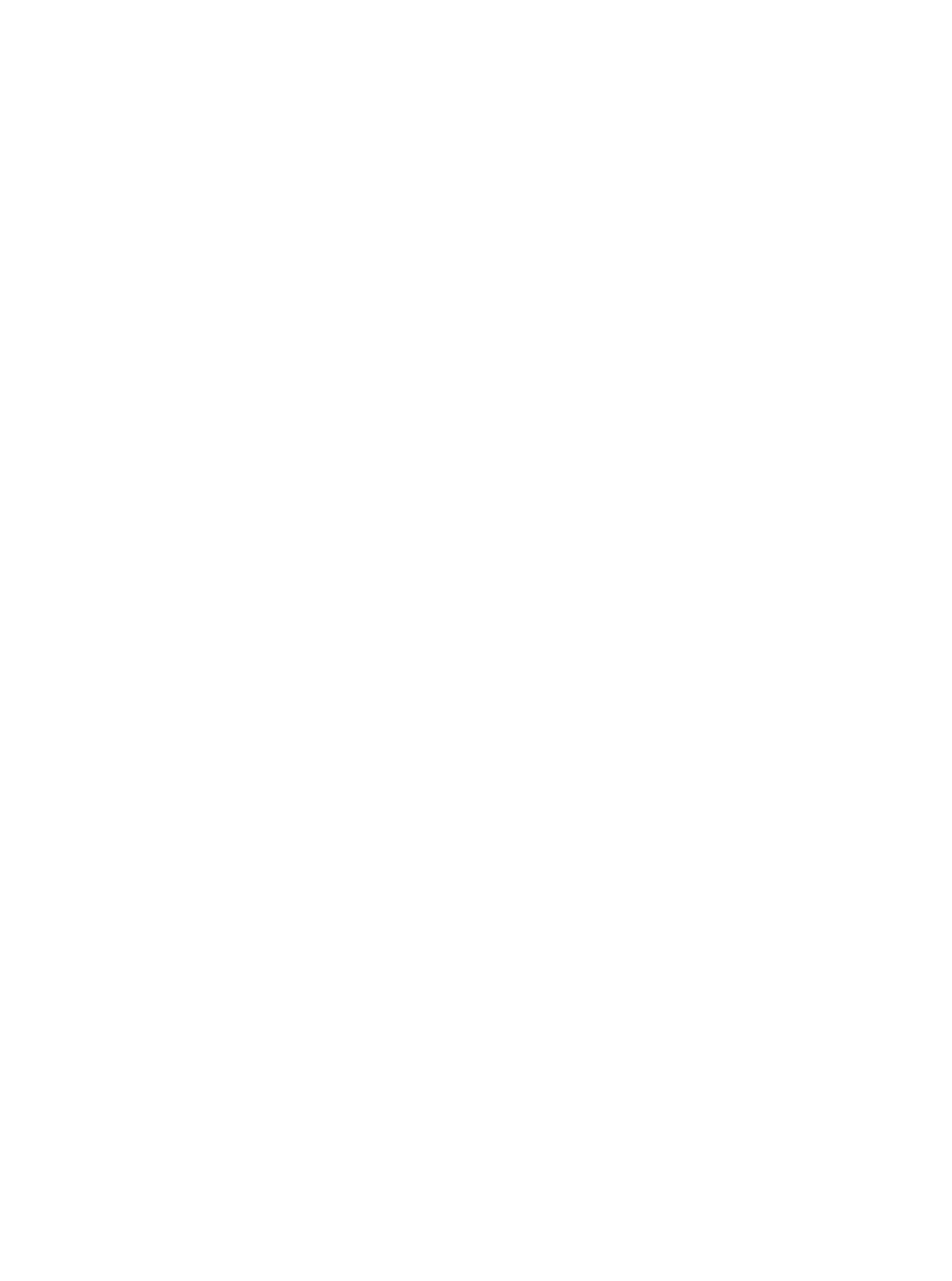Determine the bounding box coordinates for the clickable element to execute this instruction: "Learn more about the company". Provide the coordinates as four float numbers between 0 and 1, i.e., [left, top, right, bottom].

[0.323, 0.226, 0.47, 0.252]